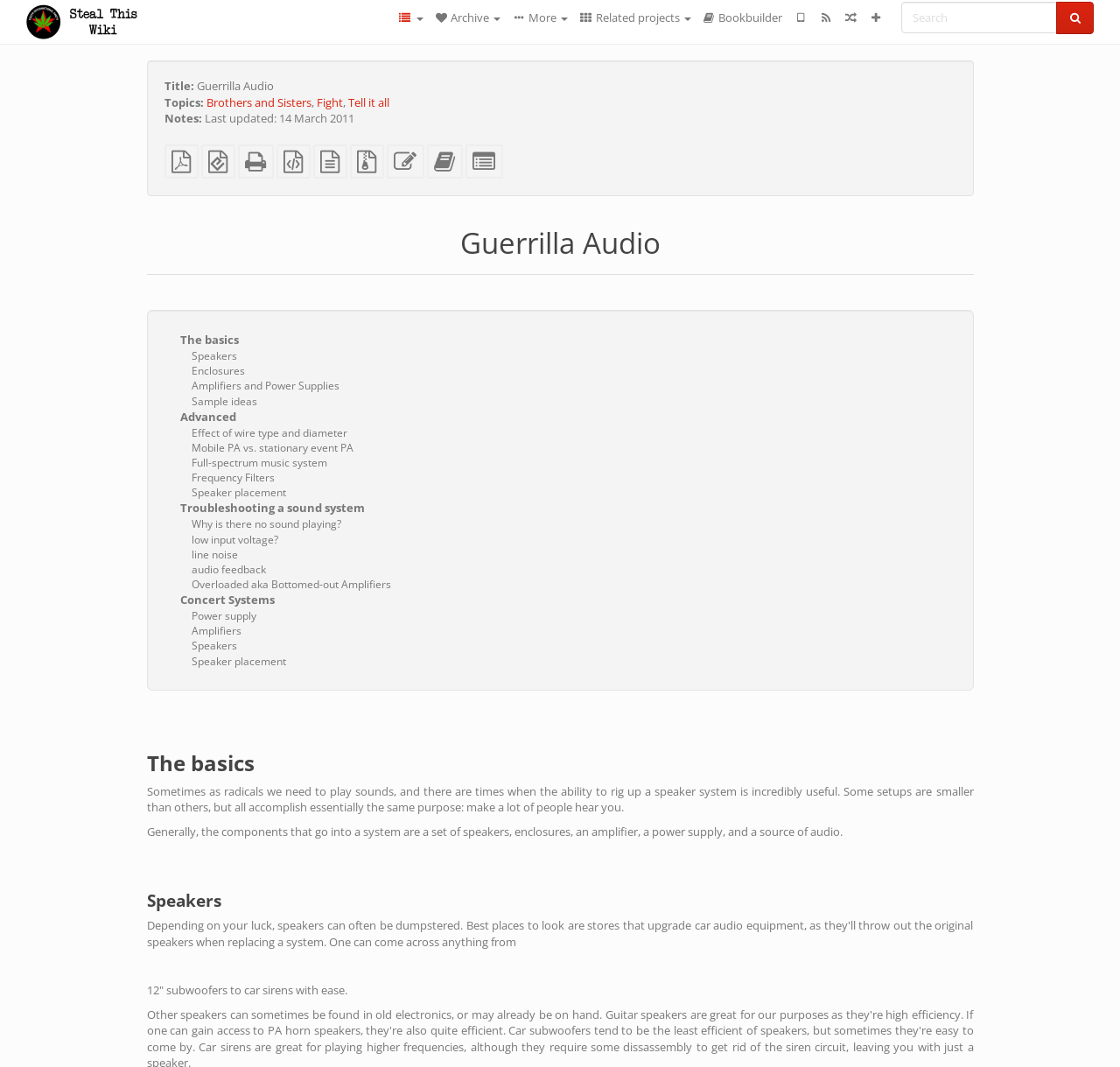Please identify the bounding box coordinates of the element I need to click to follow this instruction: "See other events".

None